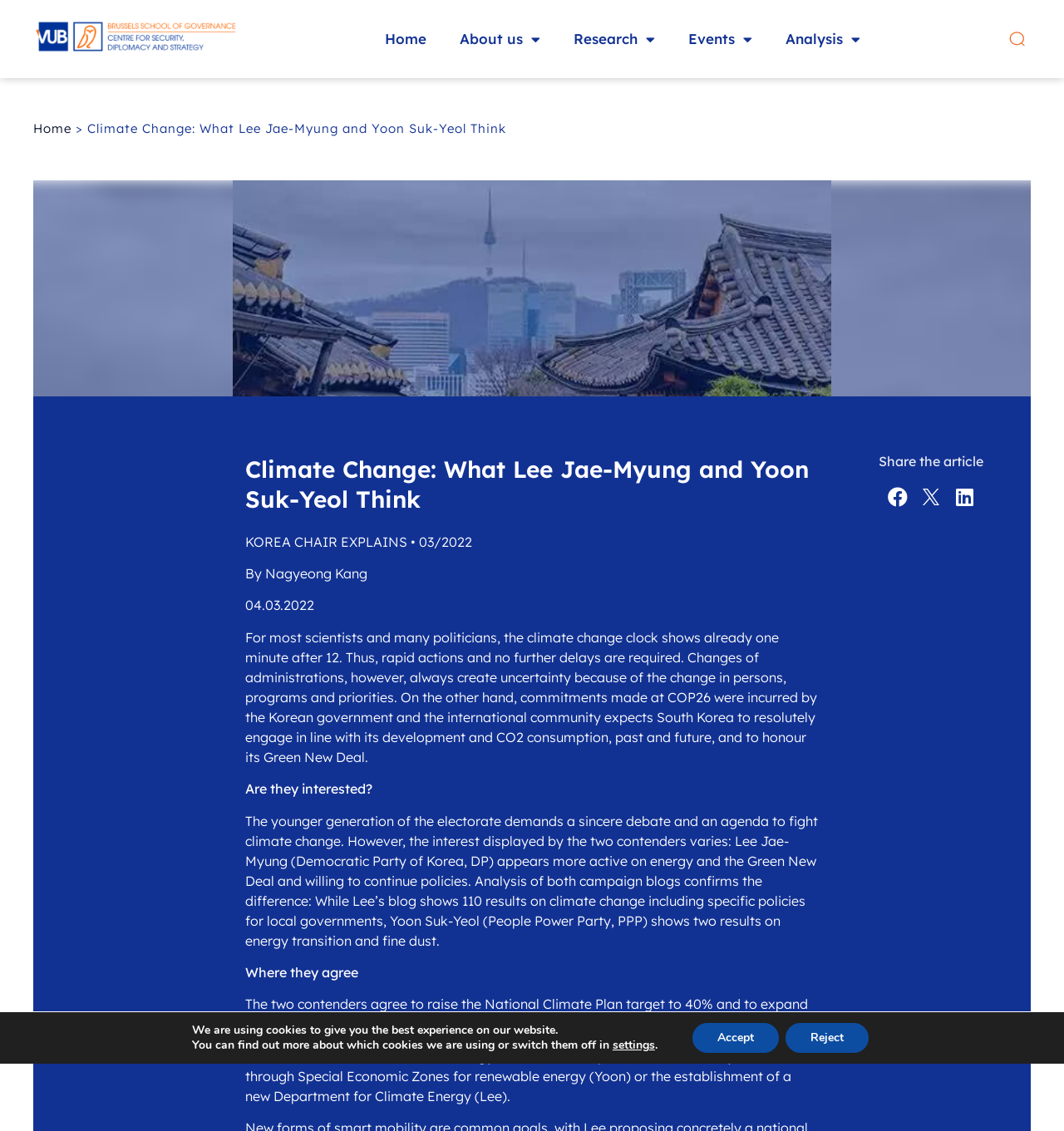Determine the bounding box coordinates for the element that should be clicked to follow this instruction: "Click the Home link". The coordinates should be given as four float numbers between 0 and 1, in the format [left, top, right, bottom].

[0.346, 0.018, 0.416, 0.052]